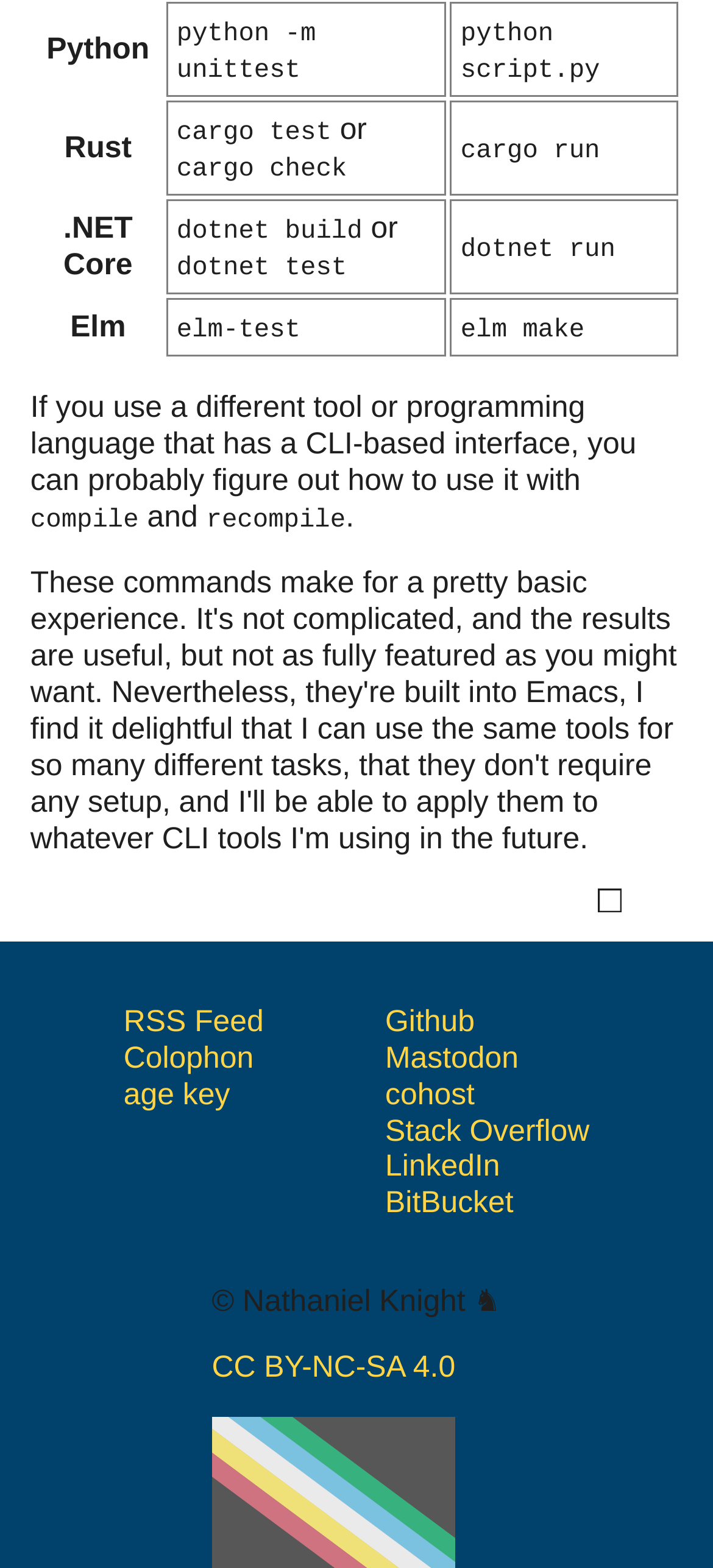Please analyze the image and give a detailed answer to the question:
How many programming languages are listed?

I counted the number of rowheader elements, which are 'Python', 'Rust', '.NET Core', and 'Elm', so there are 4 programming languages listed.